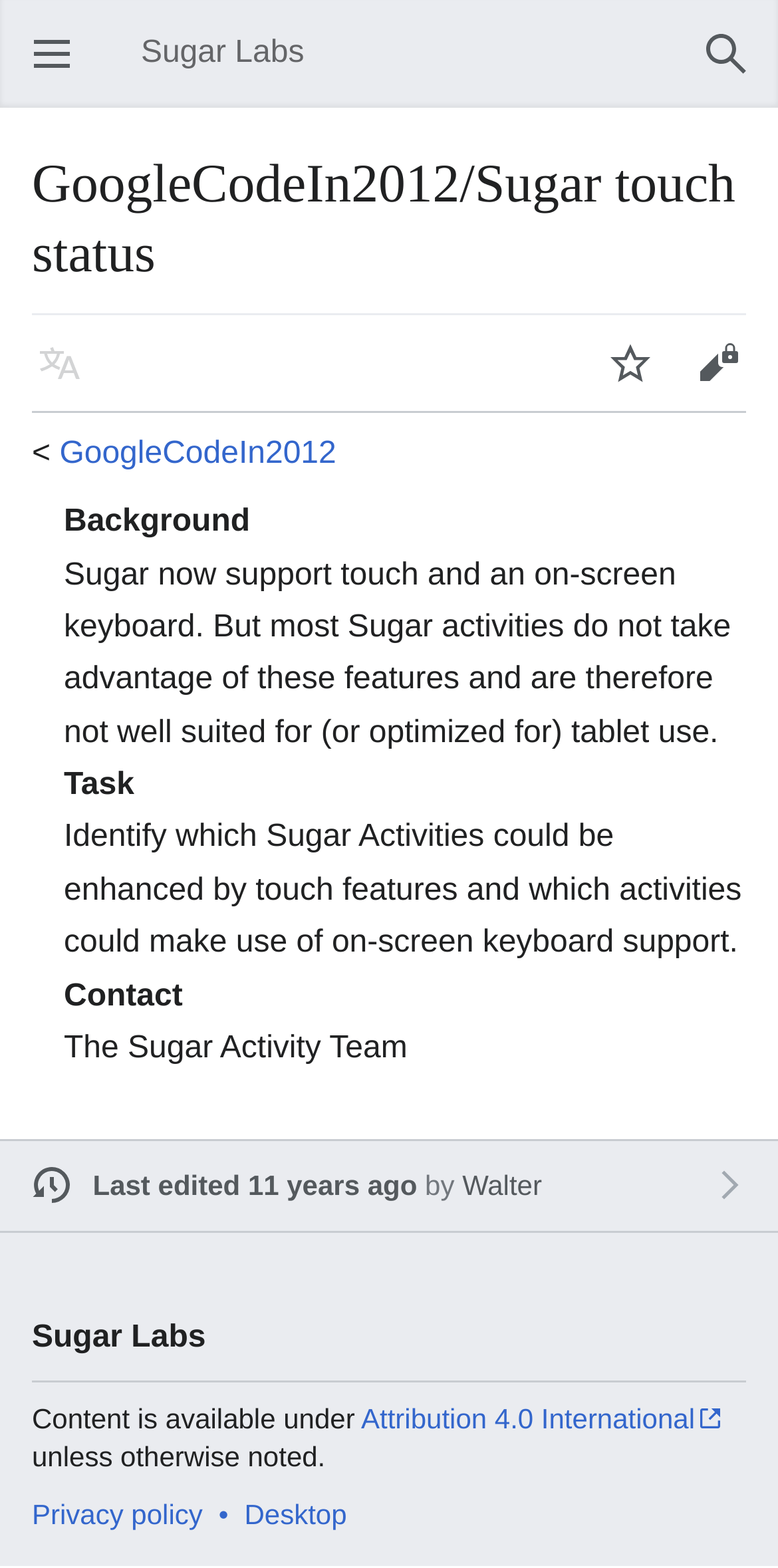Who is the last editor of this webpage?
Please provide a comprehensive answer to the question based on the webpage screenshot.

At the bottom of the webpage, there is a section indicating the last edited information, which shows that the webpage was last edited 11 years ago by Walter.